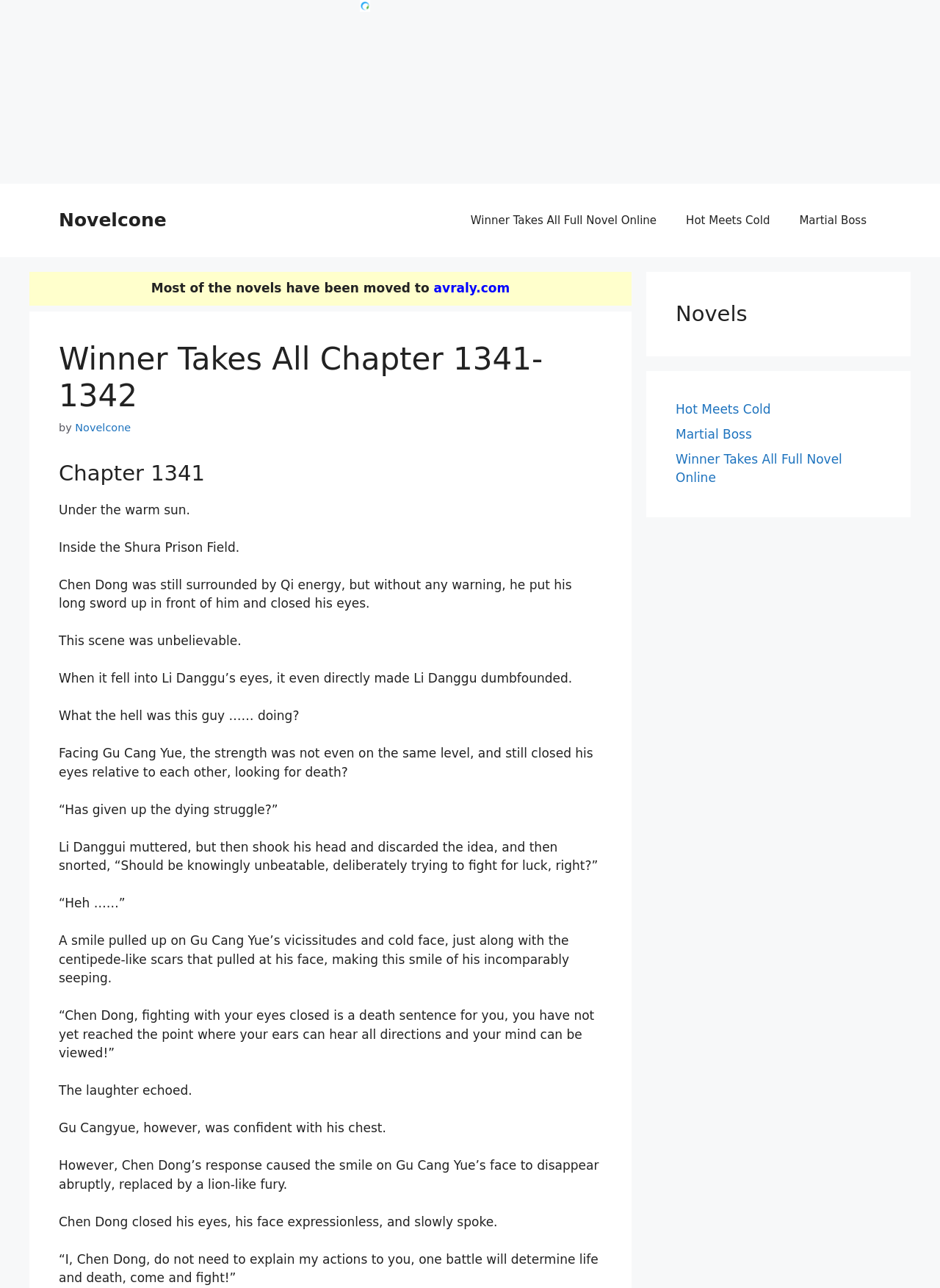Provide the bounding box coordinates for the UI element that is described by this text: "Martial Boss". The coordinates should be in the form of four float numbers between 0 and 1: [left, top, right, bottom].

[0.719, 0.331, 0.8, 0.343]